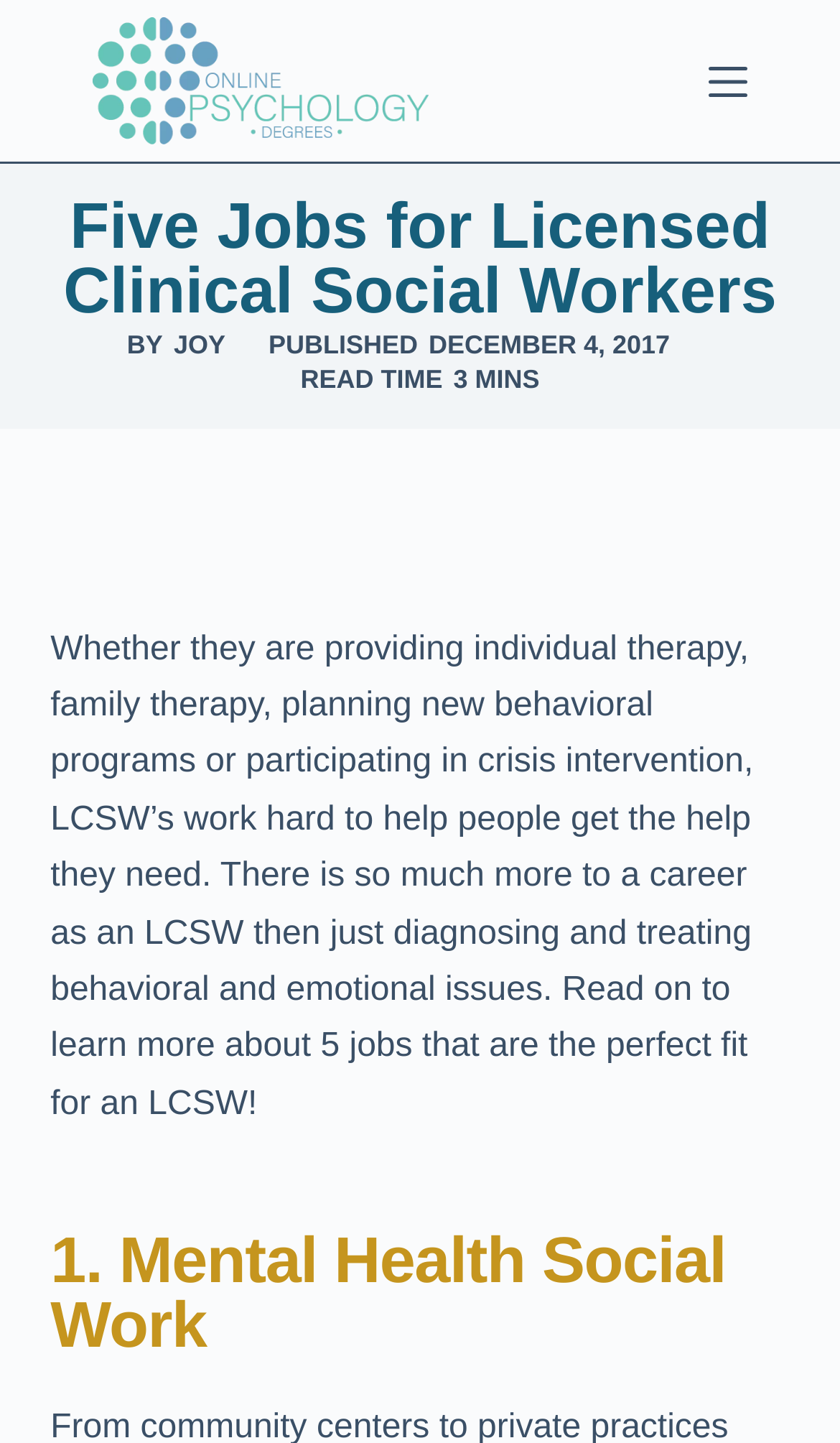Review the image closely and give a comprehensive answer to the question: What is the purpose of LCSW's work?

The purpose of LCSW's work can be found in the main content section of the webpage, where it says 'LCSW’s work hard to help people get the help they need'. This indicates that the purpose of LCSW's work is to help people get the help they need.